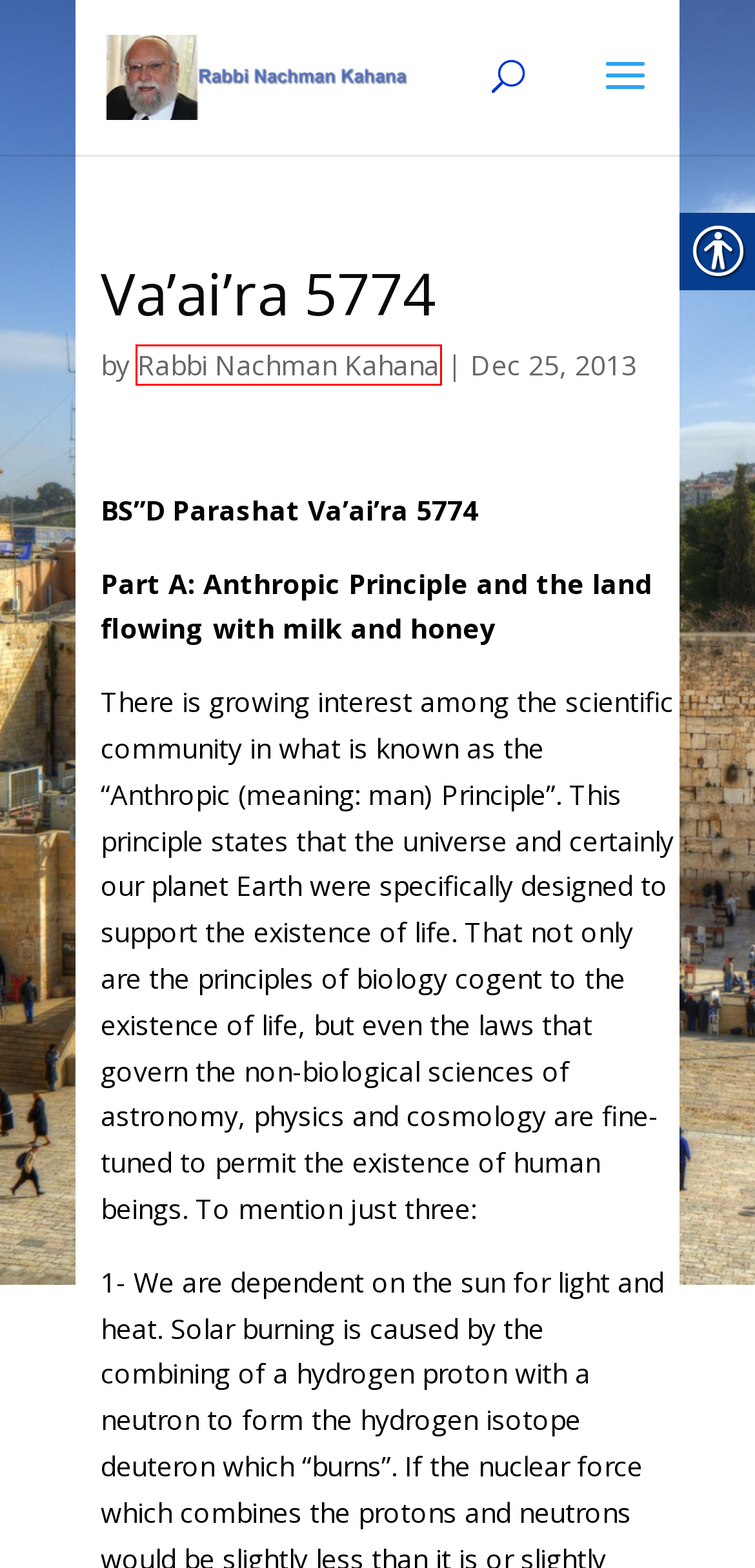Analyze the given webpage screenshot and identify the UI element within the red bounding box. Select the webpage description that best matches what you expect the new webpage to look like after clicking the element. Here are the candidates:
A. E-mail Newsletter Registration | Rabbi Nachman Kahana
B. Blog Tool, Publishing Platform, and CMS – WordPress.org
C. The Most Popular WordPress Themes In The World
D. Contact Us | Rabbi Nachman Kahana
E. Yerushalayim Gallery | Rabbi Nachman Kahana
F. BS”D Parashat Kedoshim 5784 | Rabbi Nachman Kahana
G. Rabbi Nachman Kahana | Rabbi Nachman Kahana
H. Va’ai’ra 5774 - Rabbi Nachman Kahana

G